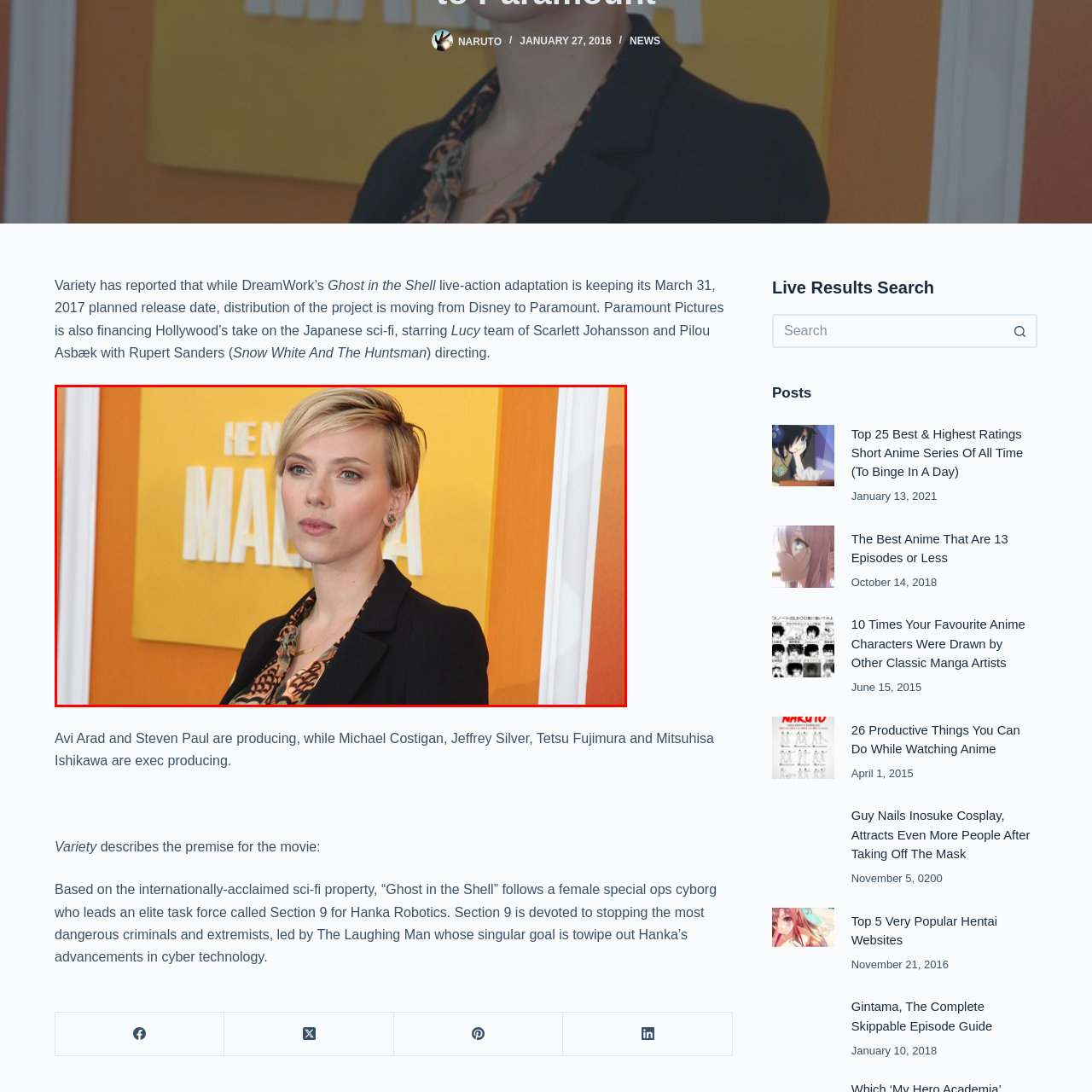What is the dominant color of the backdrop?
Focus on the image highlighted within the red borders and answer with a single word or short phrase derived from the image.

Orange